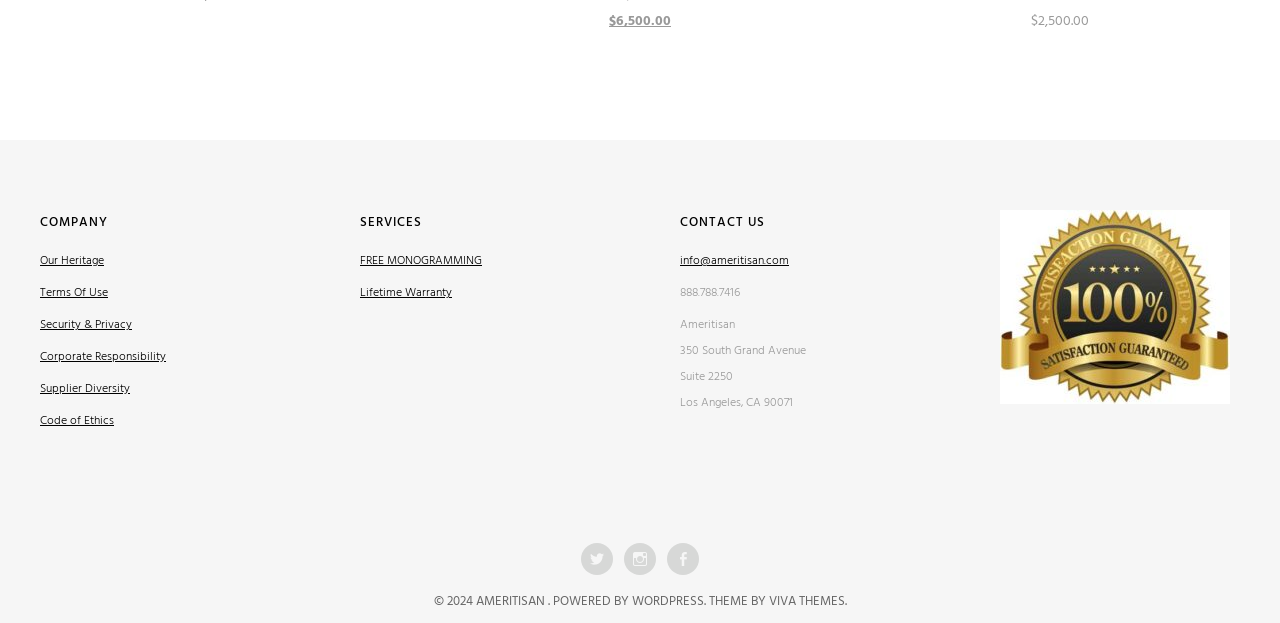Point out the bounding box coordinates of the section to click in order to follow this instruction: "Follow on 'TWITTER'".

[0.454, 0.871, 0.479, 0.922]